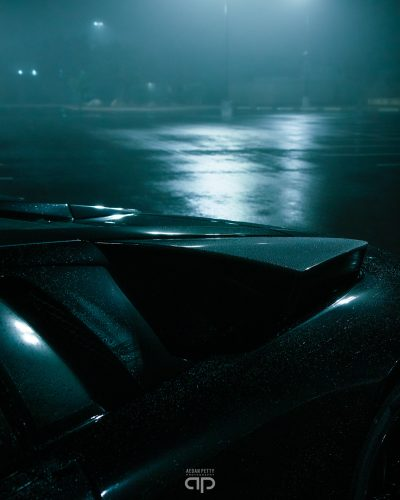Give a comprehensive caption that covers the entire image content.

This striking image captures the sleek lines and sophisticated design of a Lamborghini Murcielago LP640, set against a moody, fog-laden backdrop. The photograph suggests a recent shoot that took advantage of misty conditions, creating an atmospheric setting that enhances the car's glossy black exterior. Reflections on the wet pavement and dim, distant lights contribute to an ambiance reminiscent of a scene from a cinematic thriller. The combination of dark shades and glistening water highlights the car’s curves and aerodynamic features, showcasing the artistry of automotive photography. This moment captures not just a vehicle, but the essence of passion for cars and the artistry involved in capturing them in unique lighting and weather conditions.